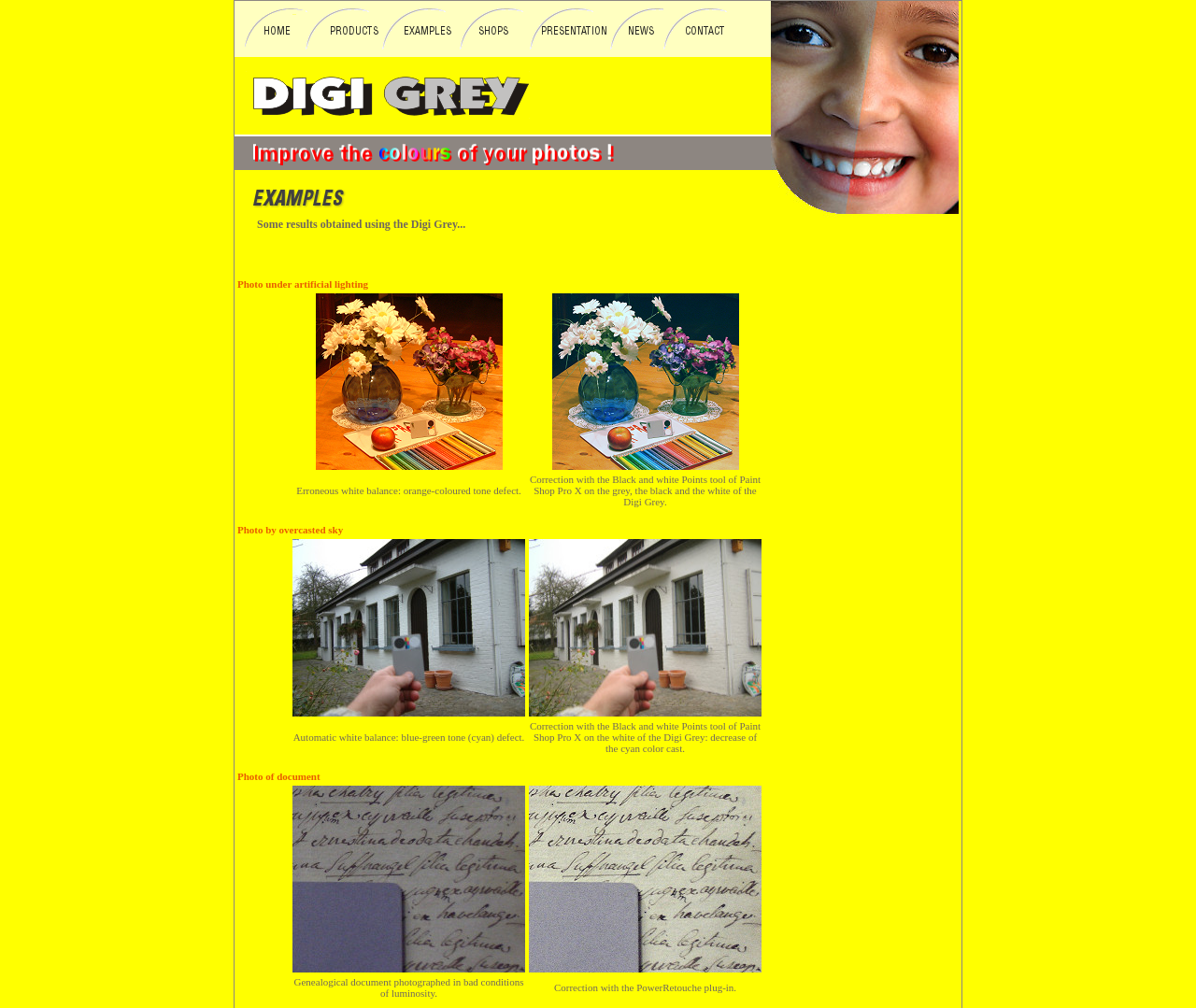Based on the visual content of the image, answer the question thoroughly: What is the type of document shown in the third table?

The third table contains an image of a document, which is described as 'Photo of document', located at the top-left corner of the webpage with a bounding box coordinate of [0.198, 0.764, 0.637, 0.777].